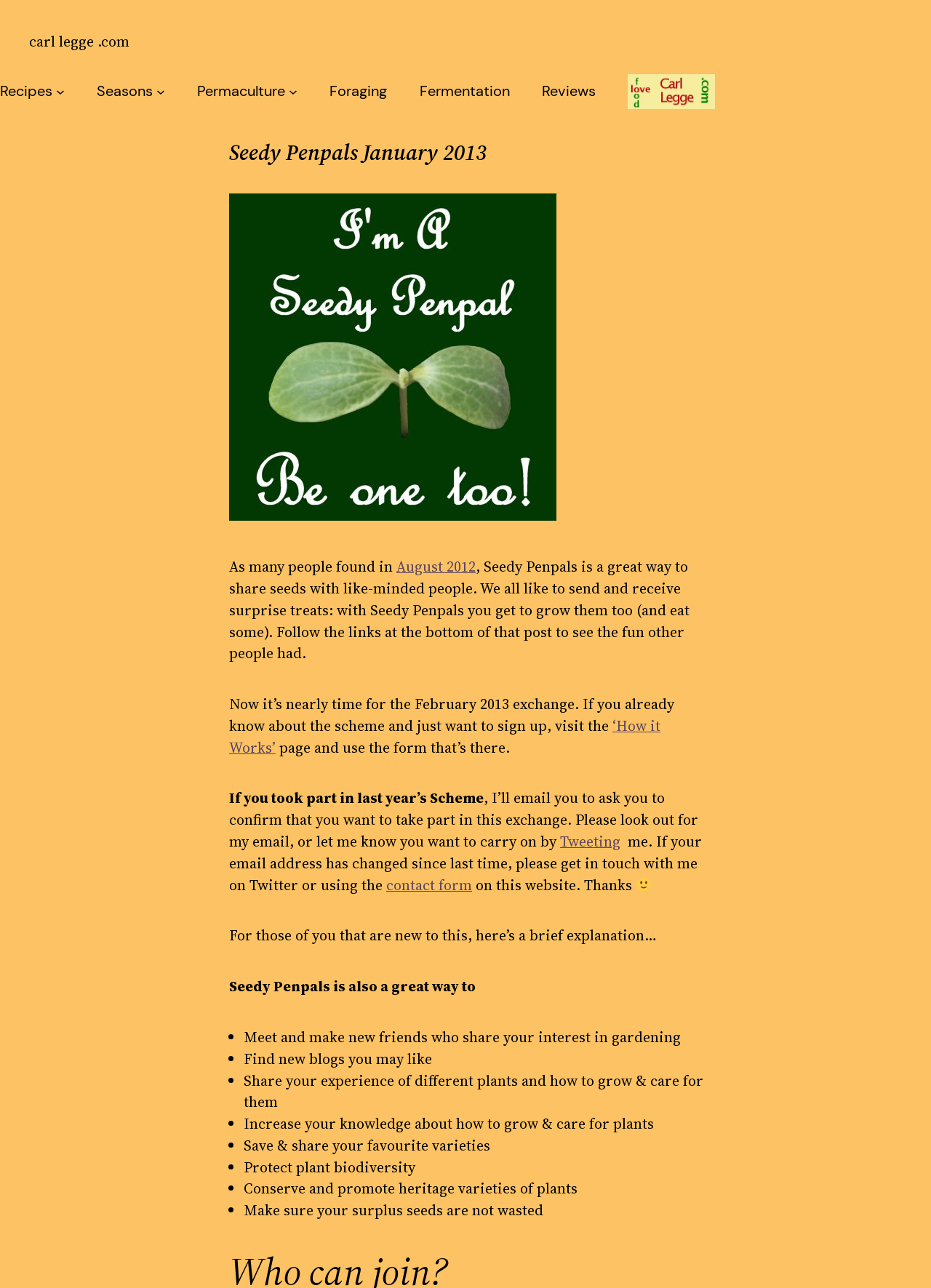Create an elaborate caption that covers all aspects of the webpage.

This webpage is about Seedy Penpals, a program that allows people to share seeds with like-minded individuals. At the top left corner, there is a navigation menu labeled "Topics" with several links, including "Recipes", "Seasons", "Permaculture", "Foraging", "Fermentation", and "Reviews". Below the navigation menu, there is a heading that reads "Seedy Penpals January 2013". 

To the right of the heading, there is a large image of a badge labeled "Seedy Penpals Badge Big". Below the badge, there is a paragraph of text that explains the concept of Seedy Penpals, which is a way to share seeds with others and receive surprise treats in return. The text also mentions that it's nearly time for the February 2013 exchange and provides a link to a "How it Works" page.

Further down the page, there is a section that appears to be addressed to those who participated in the scheme last year, asking them to confirm their participation in the upcoming exchange. There is also a link to a contact form and a Twitter handle. 

The page then continues with a brief explanation of Seedy Penpals, followed by a list of benefits, including meeting new friends who share an interest in gardening, finding new blogs, sharing experiences of growing and caring for plants, increasing knowledge about plant care, saving and sharing favorite varieties, protecting plant biodiversity, and conserving heritage varieties of plants.